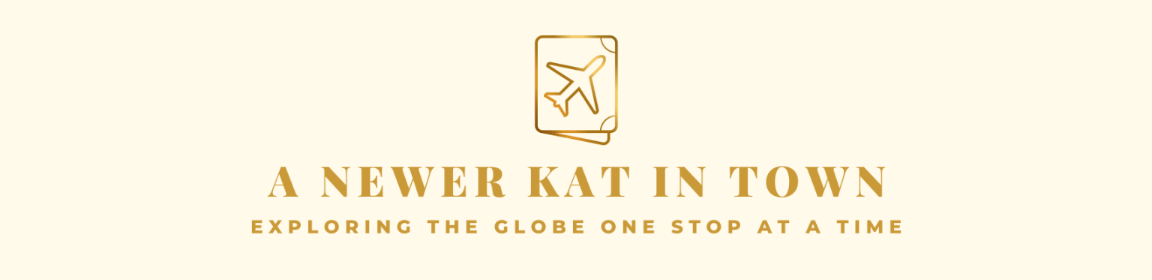Illustrate the image with a detailed caption.

The image features a stylish and modern header for the blog "A Newer Kat in Town," which is dedicated to travel experiences and exploration. The design showcases a sophisticated blend of typography, with the title prominently displayed in bold, golden letters that catch the eye. Above the title, there is an elegant icon of an airplane, symbolizing travel and adventure. Below the title, the tagline "Exploring the Globe One Stop at a Time" emphasizes the blog's mission of sharing journeys and insights from various destinations. The soft beige background complements the gold text, creating a warm and inviting aesthetic that reflects the adventurous spirit of travel. This header sets the tone for a vibrant exploration of places and cultures, inviting readers to join in on the journey.